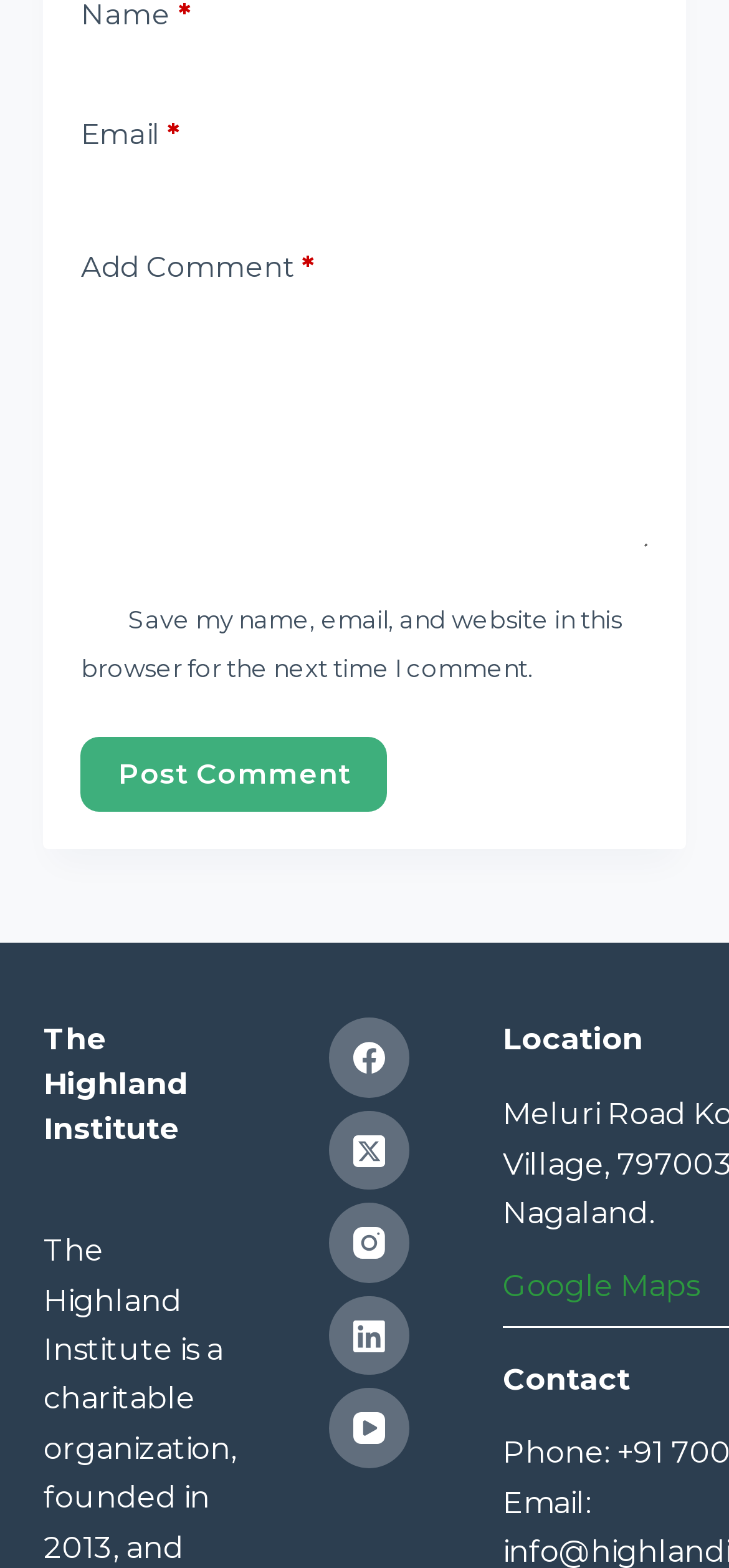Please identify the coordinates of the bounding box that should be clicked to fulfill this instruction: "Enter email".

[0.111, 0.071, 0.889, 0.119]